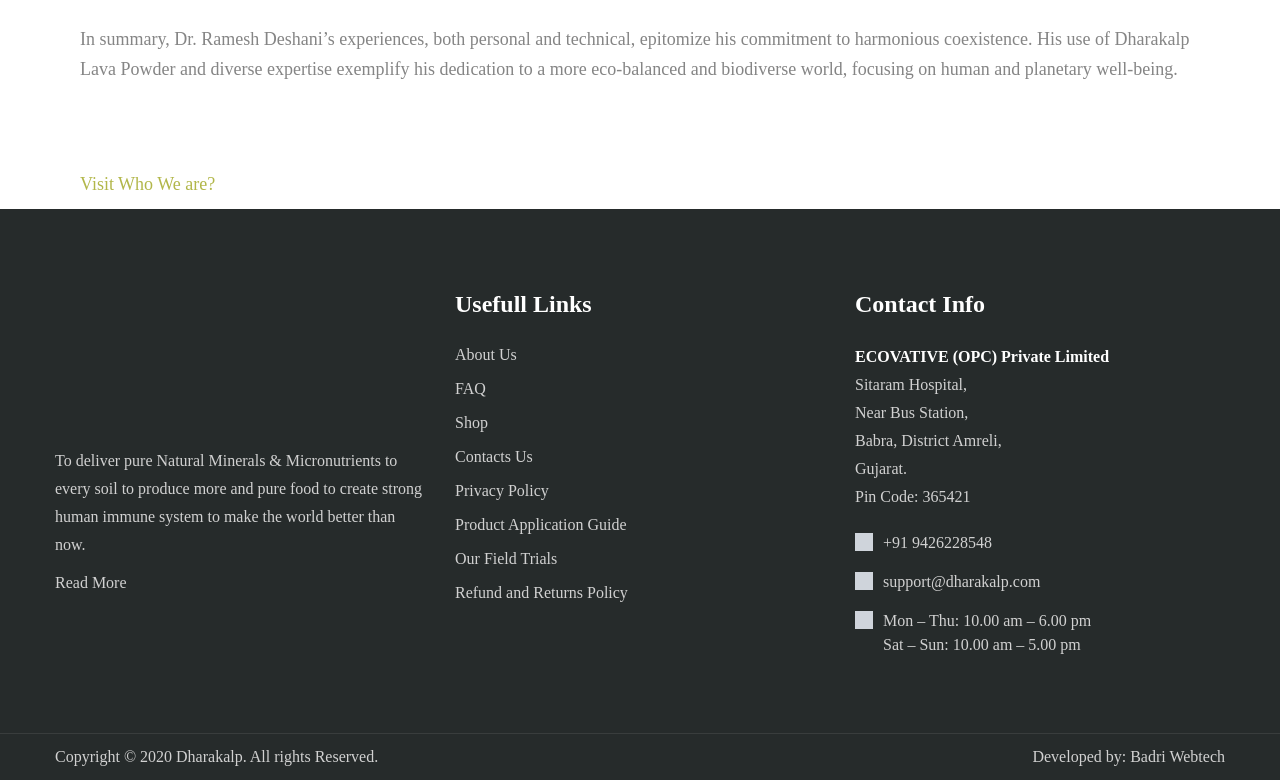Respond to the following question with a brief word or phrase:
What is the purpose of the company?

to deliver pure Natural Minerals & Micronutrients